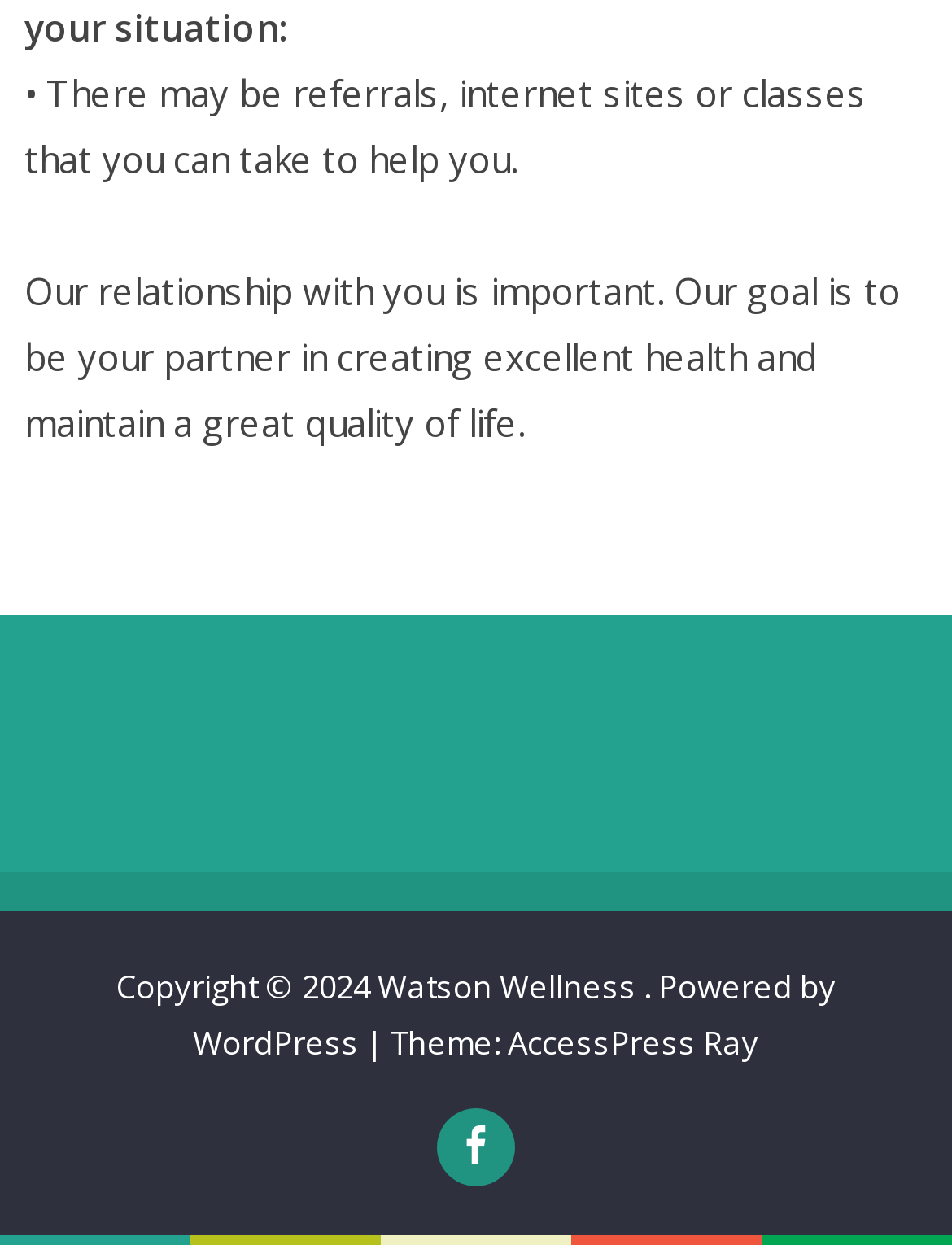What is the name of the company powering the website?
Answer the question with as much detail as possible.

The company powering the website can be found at the bottom of the webpage, where it is stated as 'Powered by WordPress'.